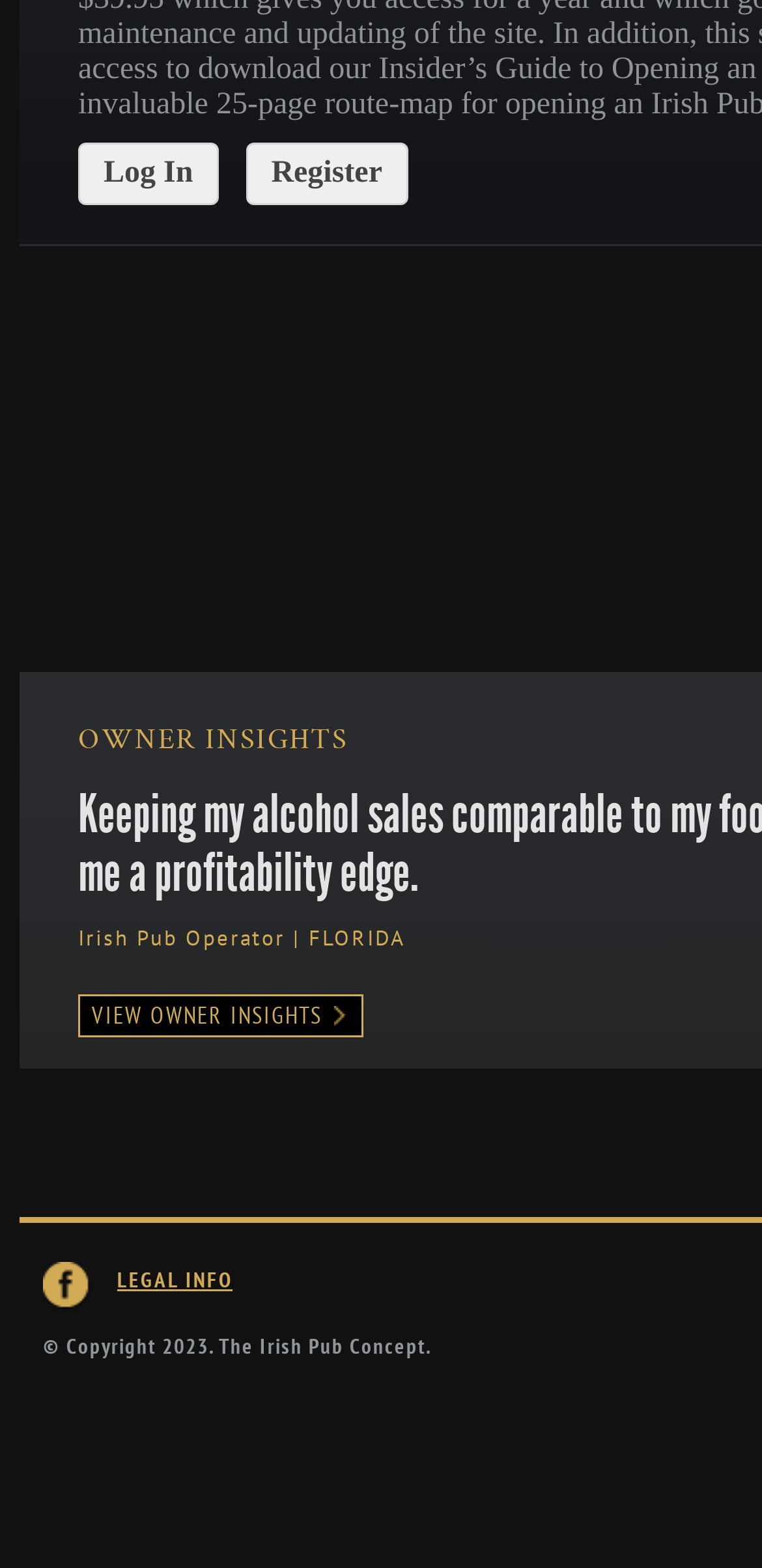Locate the UI element described by Irish Pub Concept on Facebook and provide its bounding box coordinates. Use the format (top-left x, top-left y, bottom-right x, bottom-right y) with all values as floating point numbers between 0 and 1.

[0.056, 0.805, 0.118, 0.835]